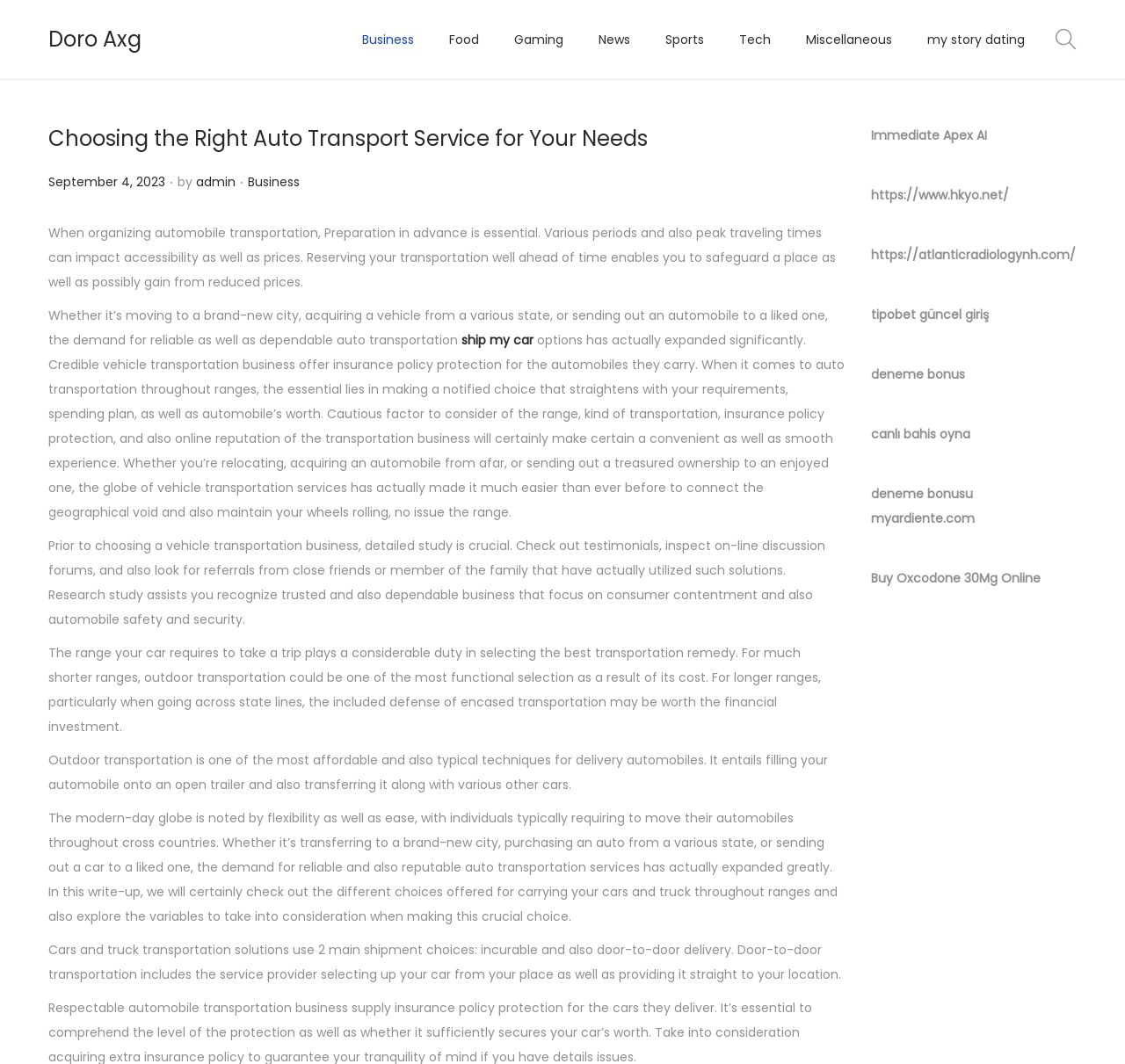Determine the coordinates of the bounding box that should be clicked to complete the instruction: "Visit the 'Doro Axg' website". The coordinates should be represented by four float numbers between 0 and 1: [left, top, right, bottom].

[0.043, 0.023, 0.126, 0.05]